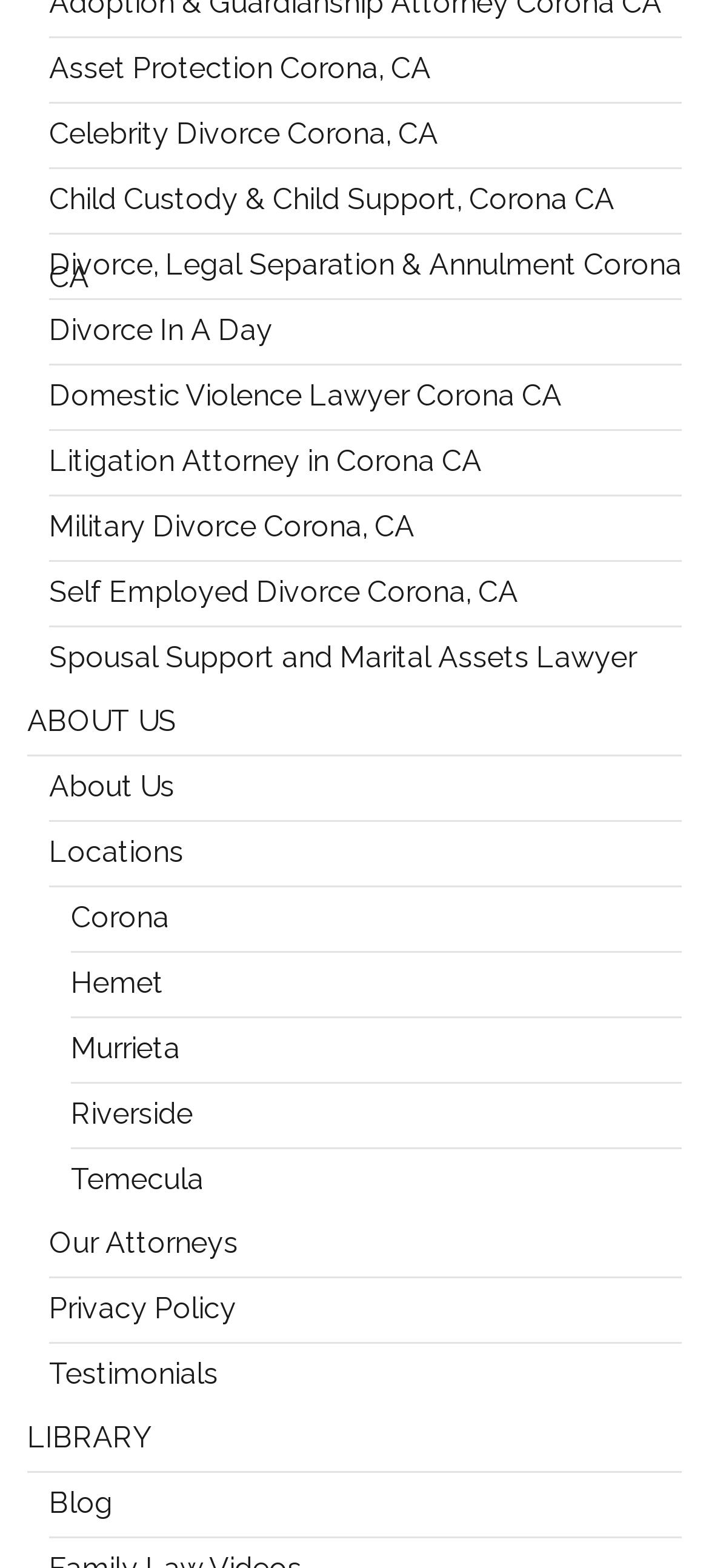How many locations are listed on the website?
Based on the image, answer the question with a single word or brief phrase.

5